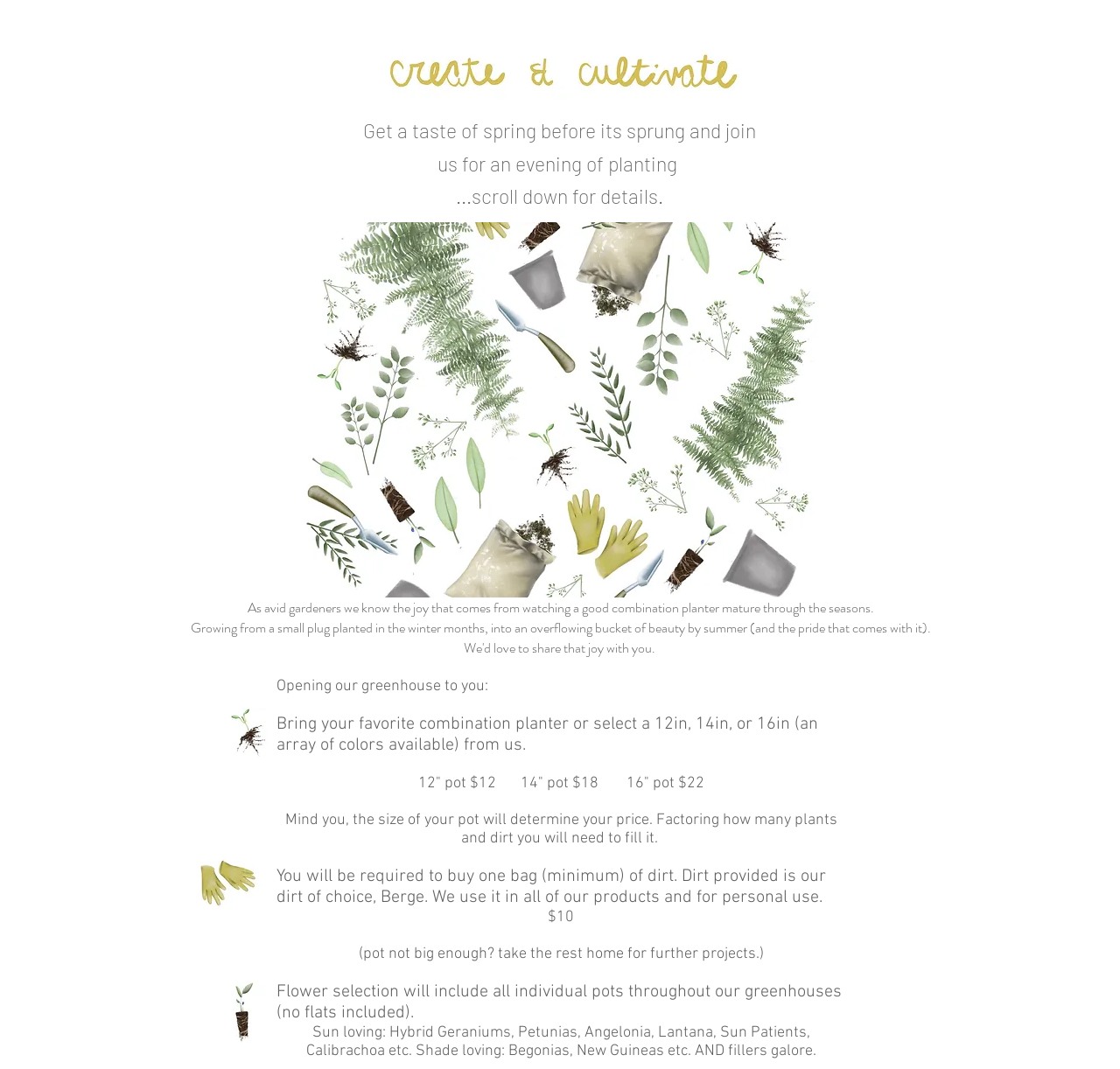Respond to the following query with just one word or a short phrase: 
What is the minimum amount of dirt required to purchase?

One bag